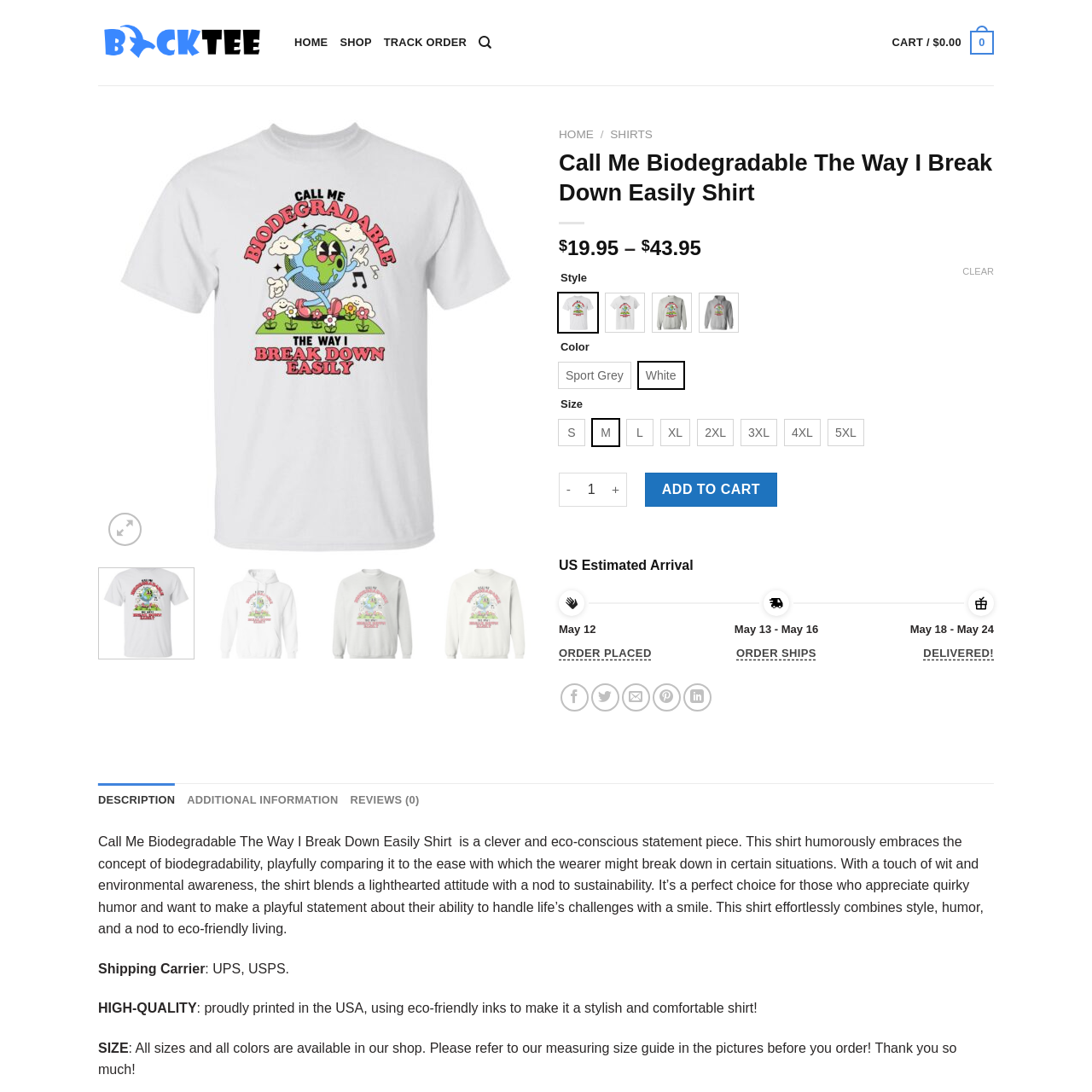Create a detailed description of the image enclosed by the red bounding box.

The image features a stylish and humorous design of a shirt that reads "Call Me Biodegradable The Way I Break Down Easily." This shirt cleverly combines wit with an eco-conscious message, playfully emphasizing the concept of biodegradability. It is designed for those who appreciate a light-hearted take on personal resilience and sustainability, making it an ideal choice for individuals looking to express their quirky sense of humor alongside their commitment to environmental awareness. The fabric is made from high-quality materials, ensuring comfort while proudly showcasing the eco-friendly printing done in the USA. The shirt is available in various sizes and colors, inviting shoppers to refer to the measuring size guide for the perfect fit.